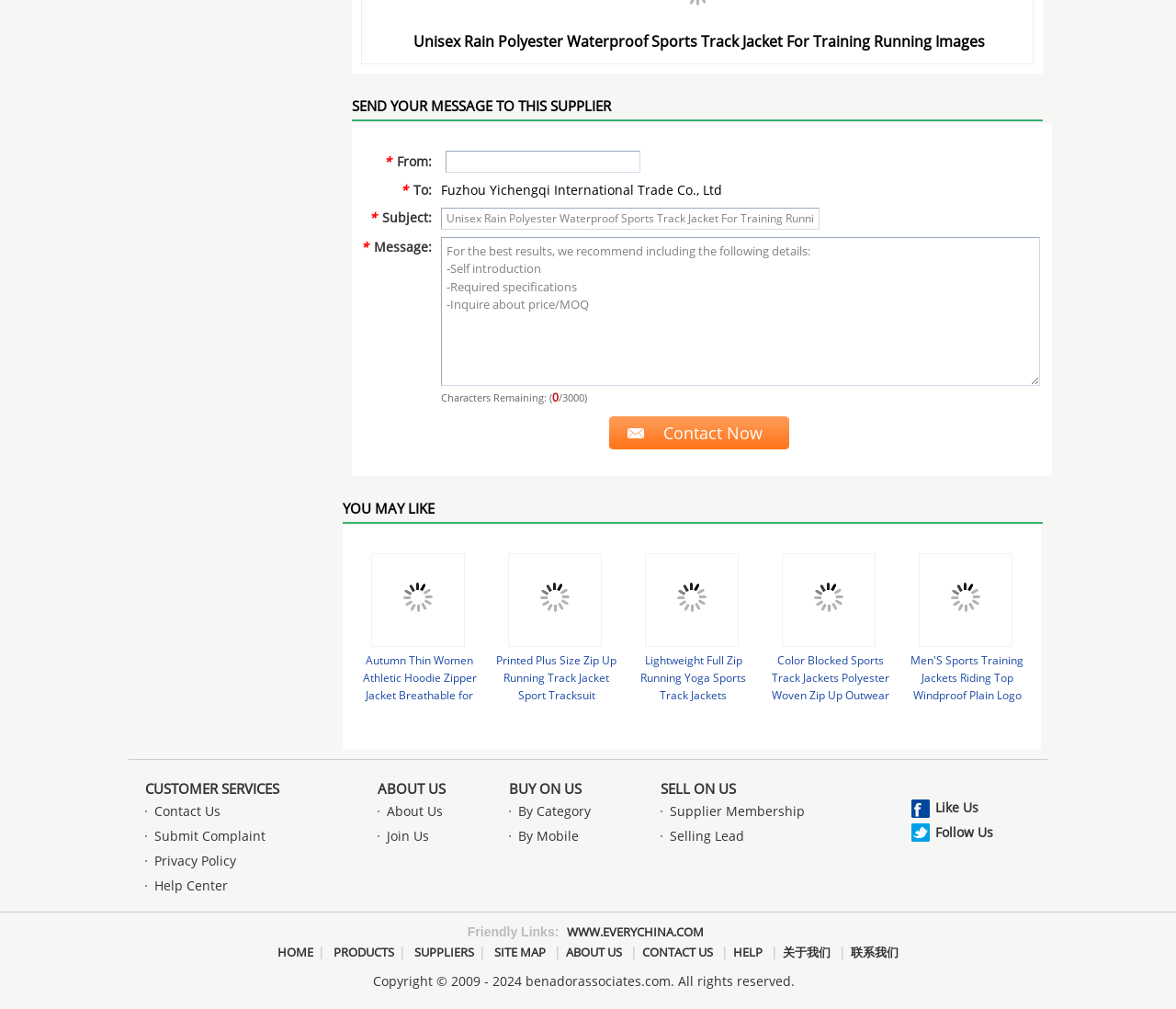Utilize the details in the image to give a detailed response to the question: What is the last link in the 'CUSTOMER SERVICES' section?

The 'CUSTOMER SERVICES' section contains links to 'CUSTOMER SERVICES', 'Contact Us', 'Submit Complaint', 'Privacy Policy', and 'Help Center'. The last link in this section is 'Help Center'.